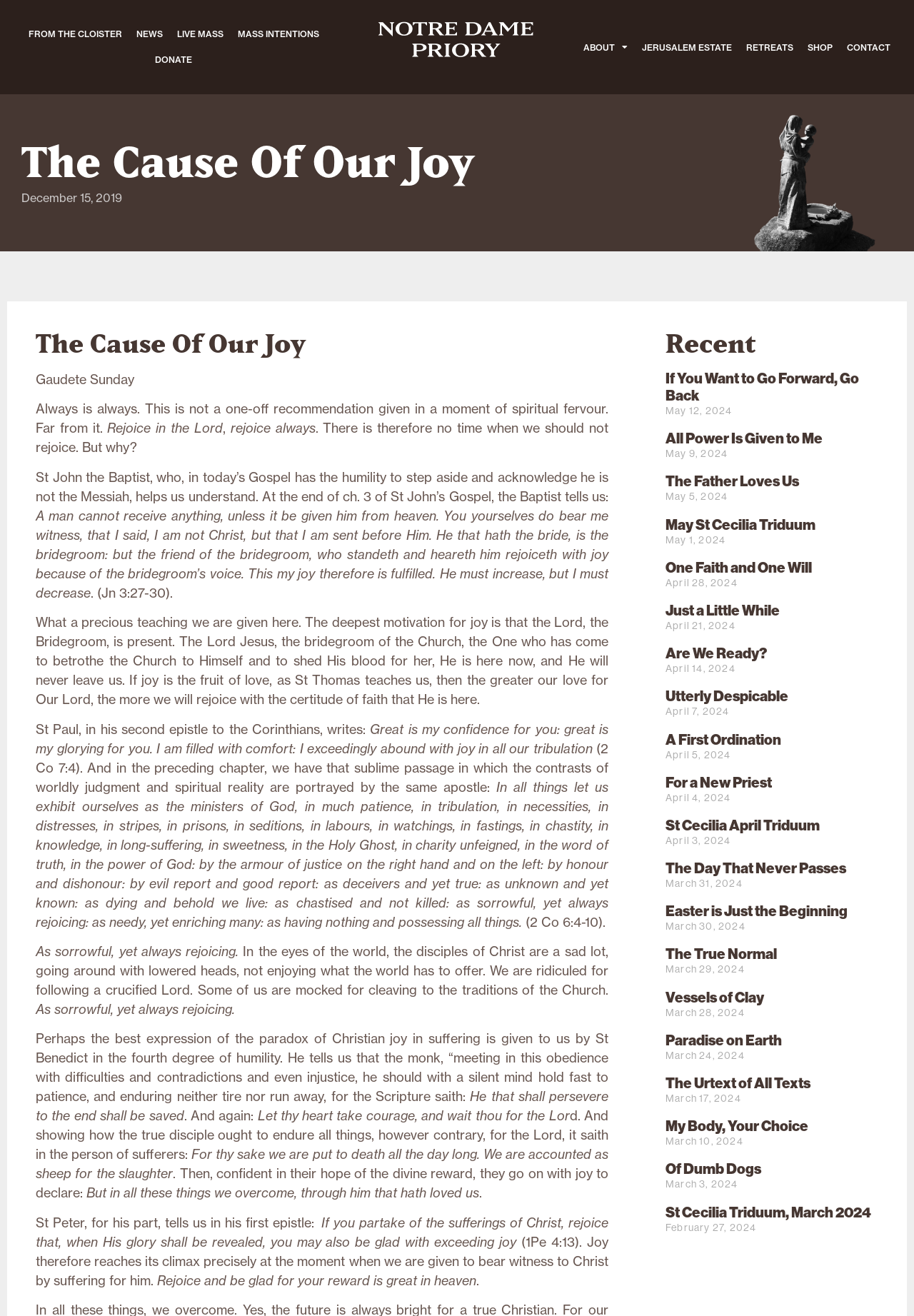Using a single word or phrase, answer the following question: 
What is the date of the article 'If You Want to Go Forward, Go Back'?

May 12, 2024